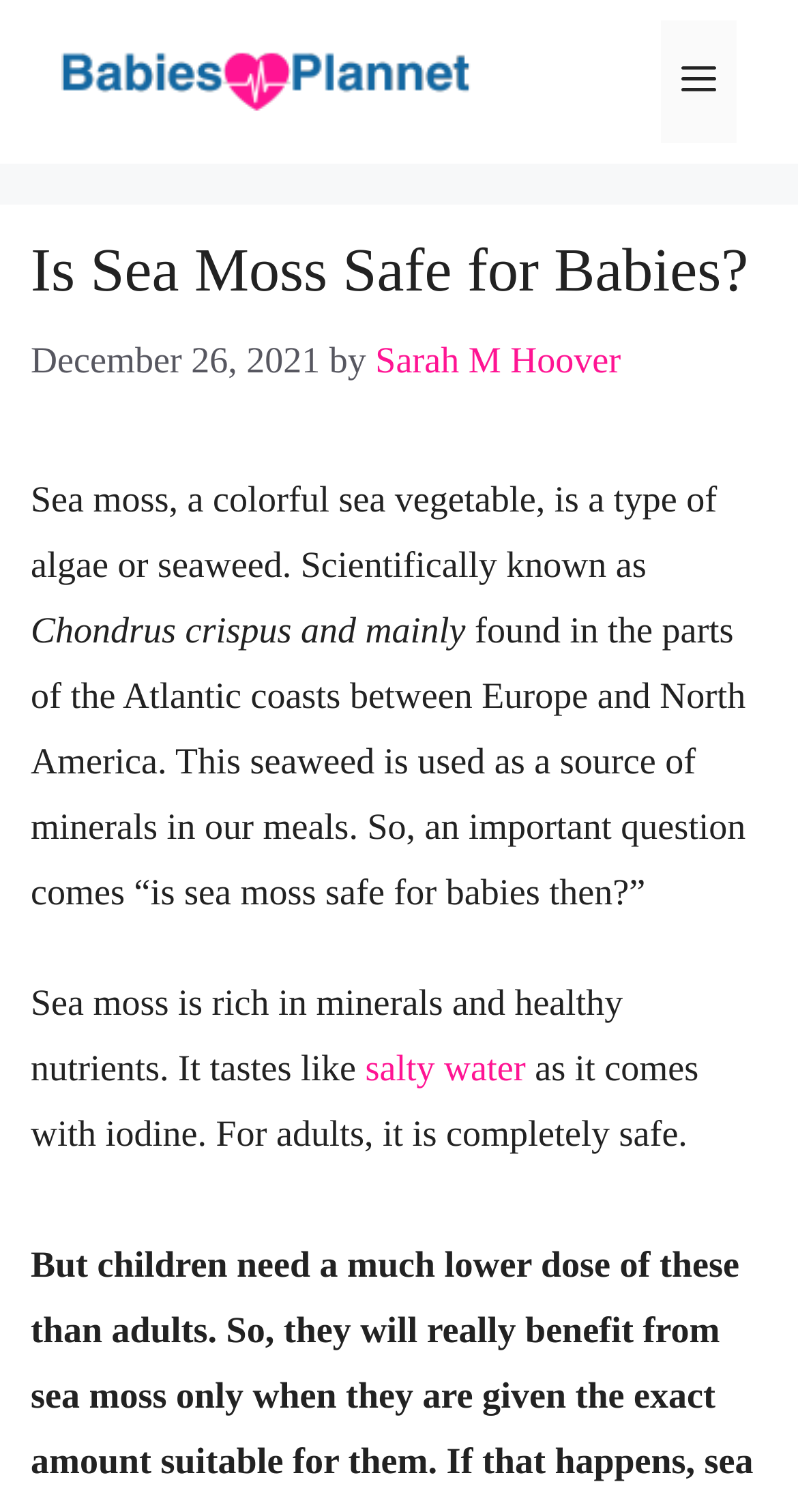Is sea moss safe for adults?
Answer the question in a detailed and comprehensive manner.

The article states that sea moss is completely safe for adults, as it is rich in minerals and healthy nutrients.